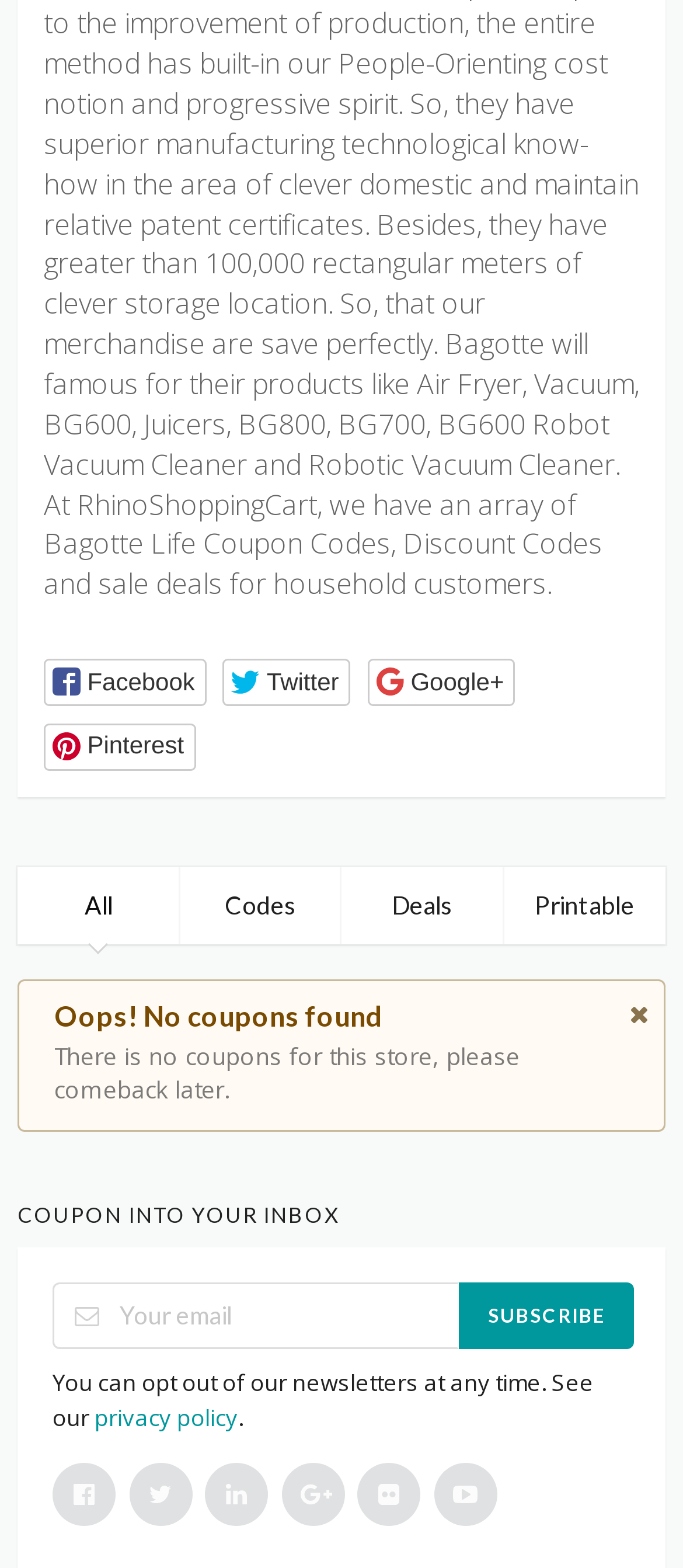Please specify the bounding box coordinates for the clickable region that will help you carry out the instruction: "Click the Pinterest button".

[0.064, 0.461, 0.286, 0.491]